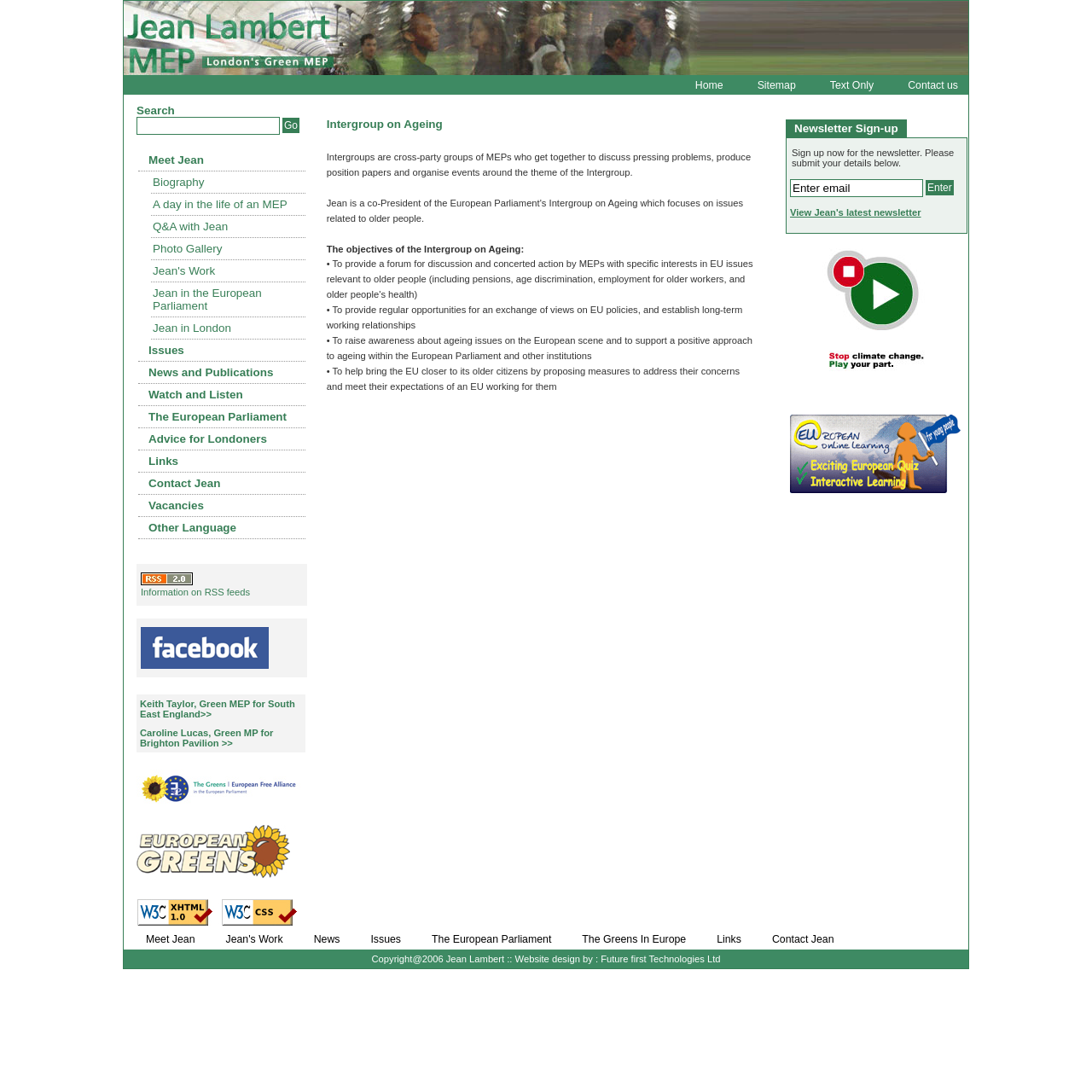What is the purpose of the 'Intergroup on Ageing'?
Please analyze the image and answer the question with as much detail as possible.

The purpose of the 'Intergroup on Ageing' can be found in the static text, which states that the objectives of the Intergroup include 'To provide regular opportunities for an exchange of views on EU policies, and establish long-term working relationships'.